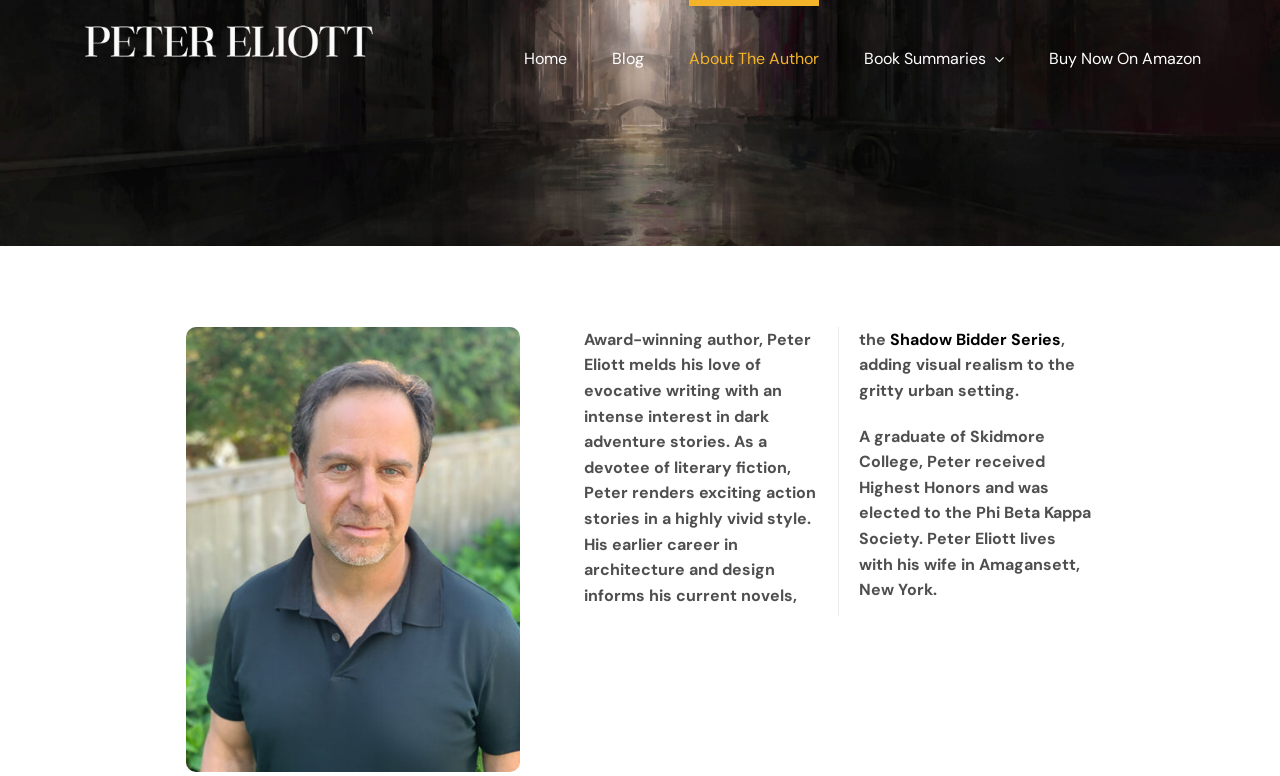From the webpage screenshot, predict the bounding box coordinates (top-left x, top-left y, bottom-right x, bottom-right y) for the UI element described here: aria-label="peter-eliott-sm"

[0.062, 0.022, 0.296, 0.049]